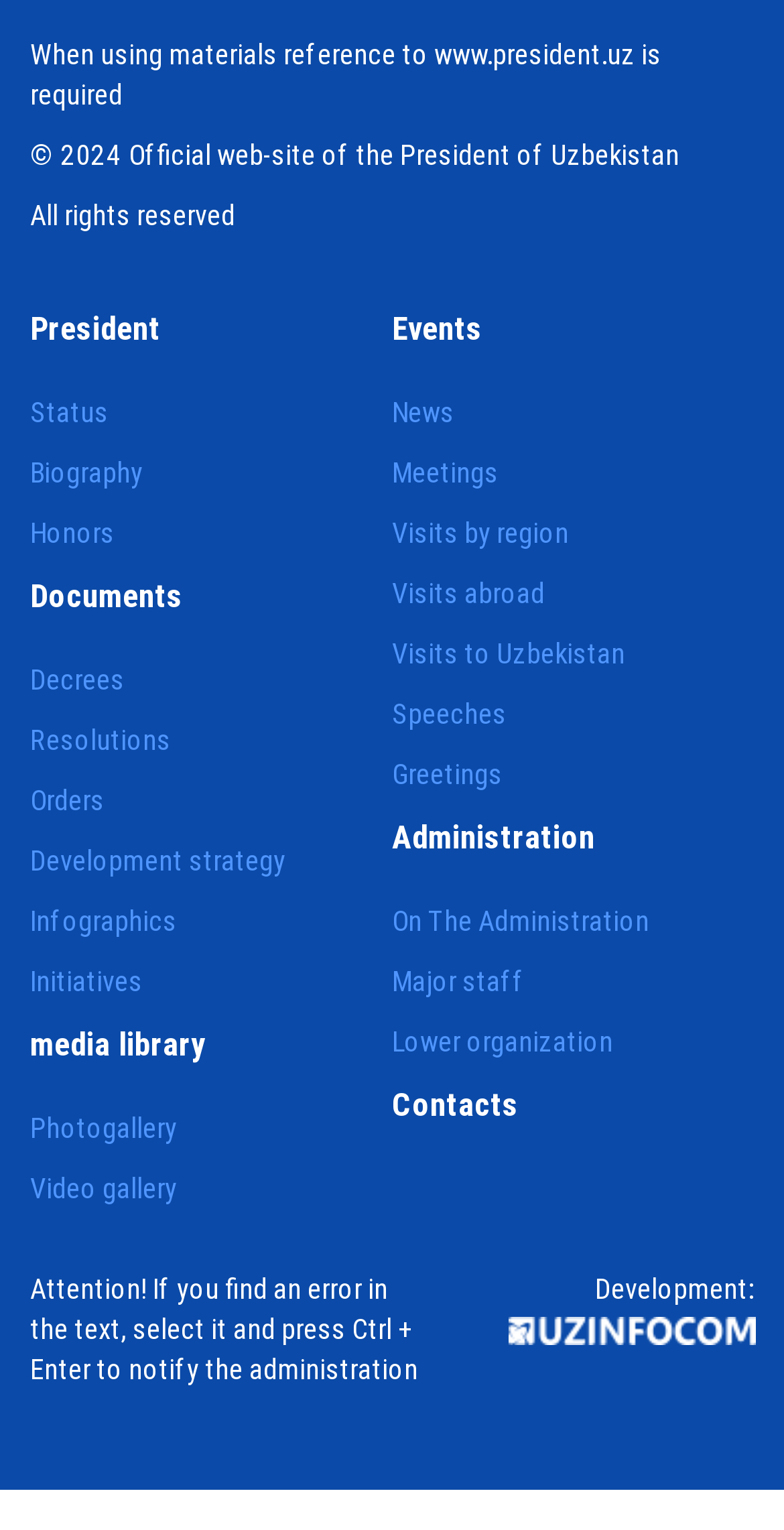Please provide a comprehensive answer to the question below using the information from the image: What is the name of the president's official website?

The answer can be found in the StaticText element 'When using materials reference to www.president.uz is required' which indicates that the official website of the President of Uzbekistan is www.president.uz.